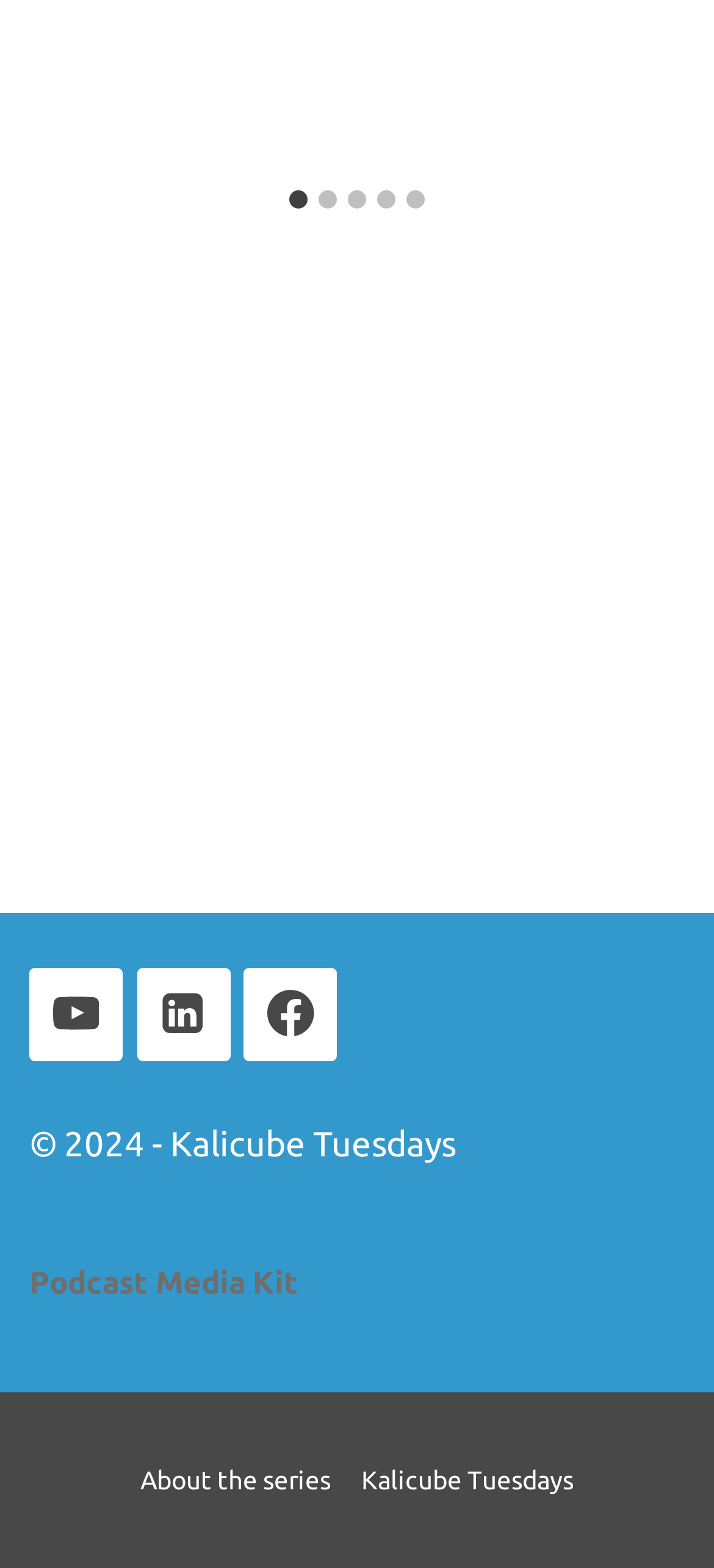How many social media links are present?
Based on the visual, give a brief answer using one word or a short phrase.

3